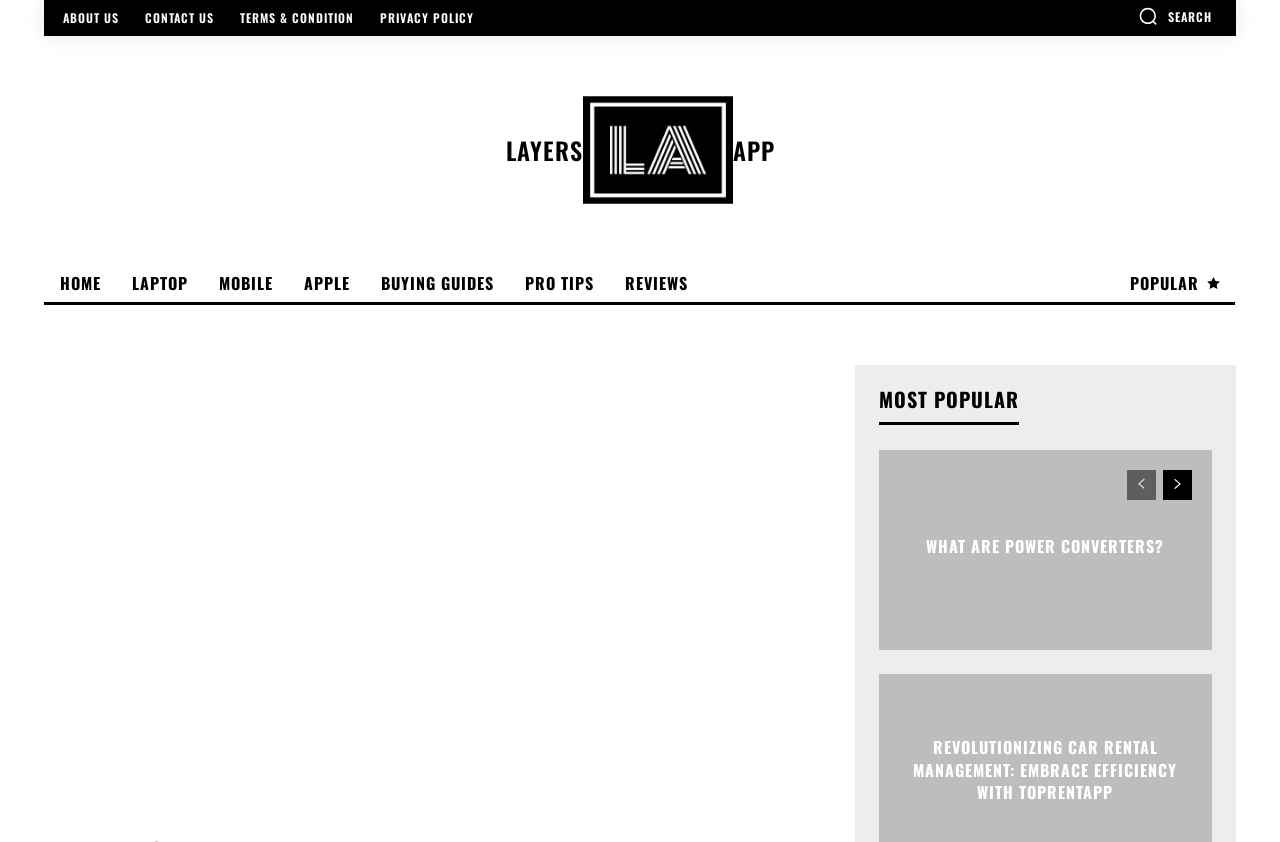Please identify the bounding box coordinates of the clickable region that I should interact with to perform the following instruction: "go to about us page". The coordinates should be expressed as four float numbers between 0 and 1, i.e., [left, top, right, bottom].

[0.041, 0.015, 0.101, 0.029]